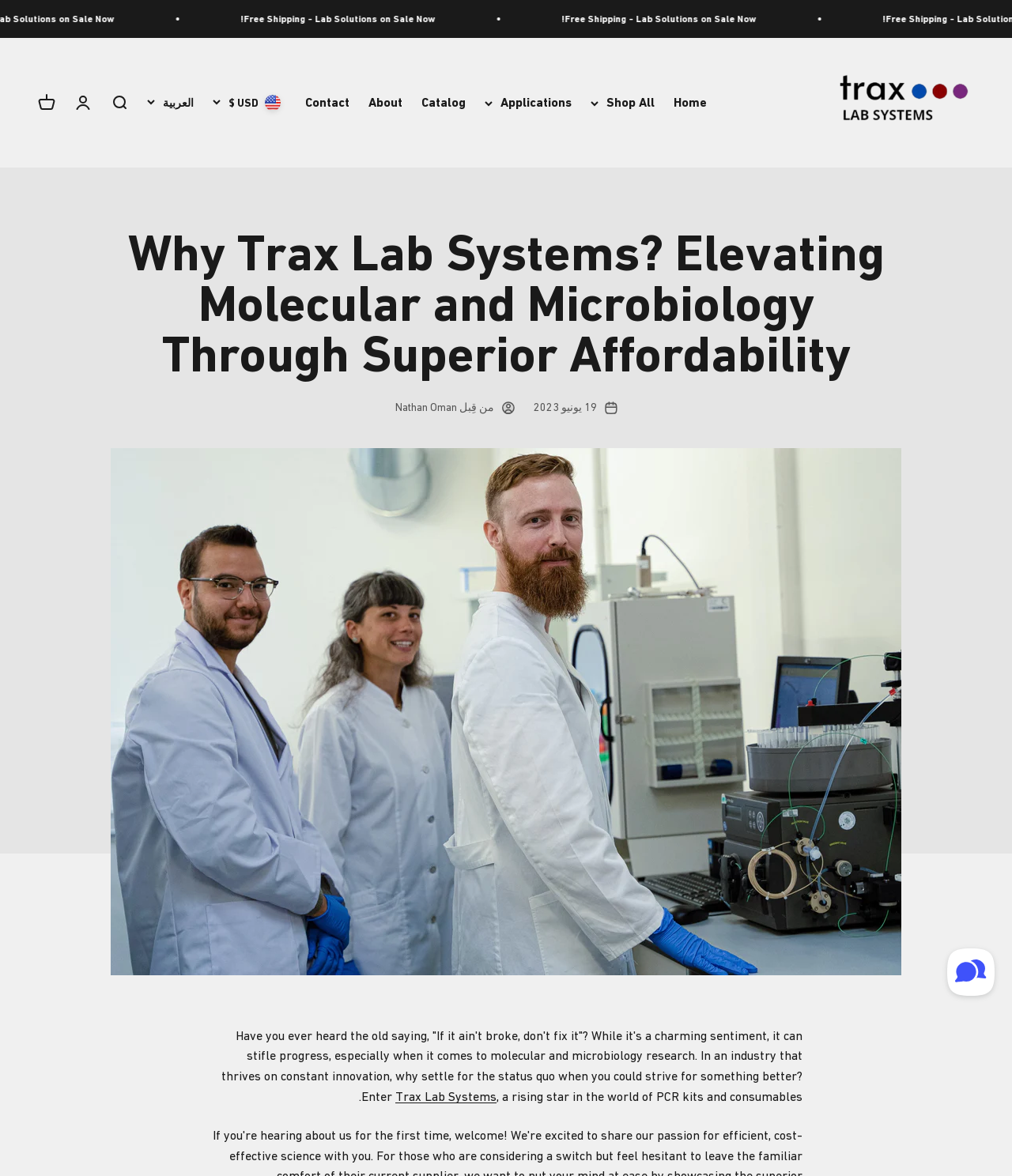Find the bounding box coordinates of the element I should click to carry out the following instruction: "Select the USD currency".

[0.21, 0.08, 0.277, 0.095]